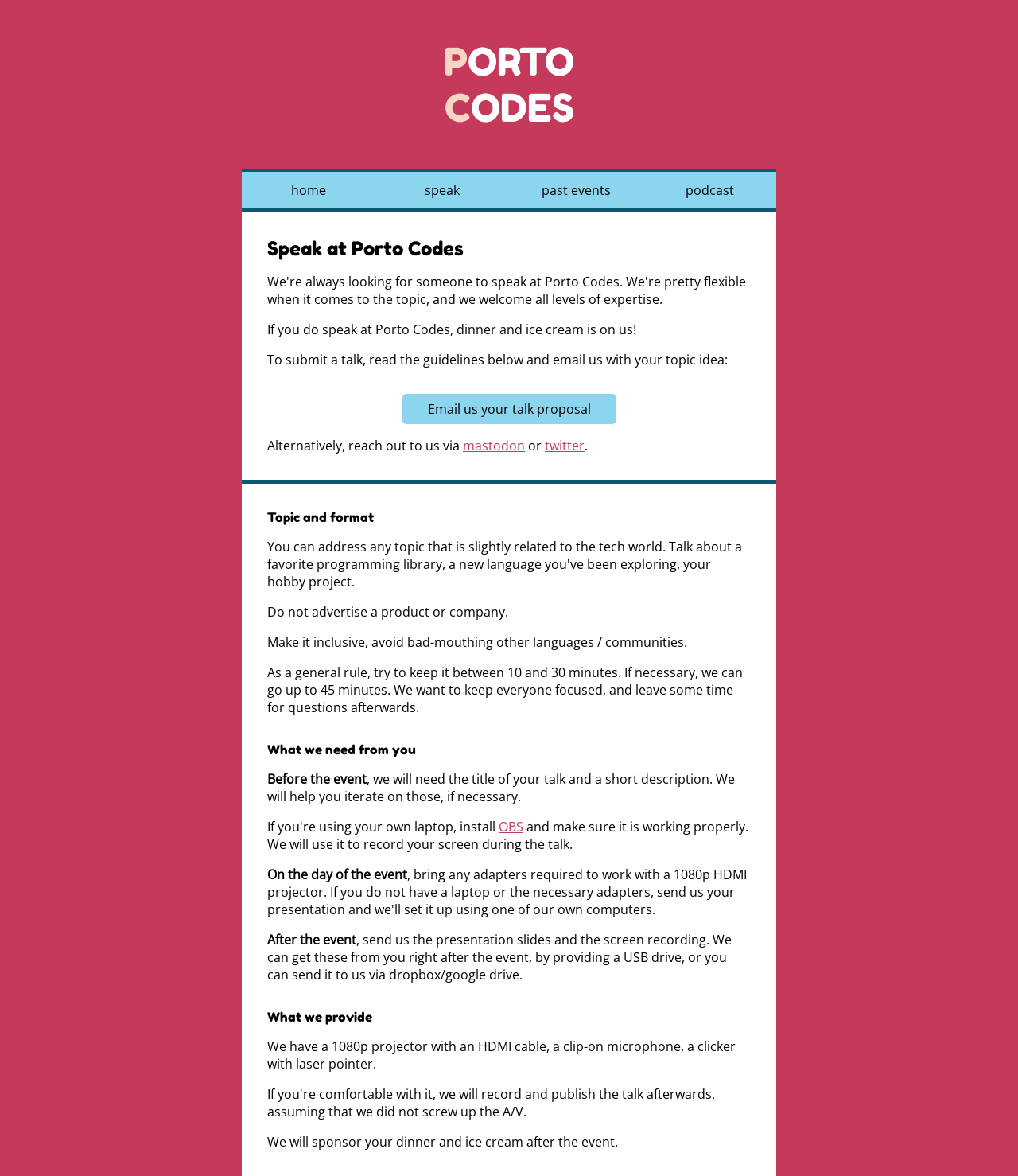Determine the bounding box coordinates of the element that should be clicked to execute the following command: "Check the guidelines for topic and format".

[0.262, 0.433, 0.738, 0.447]